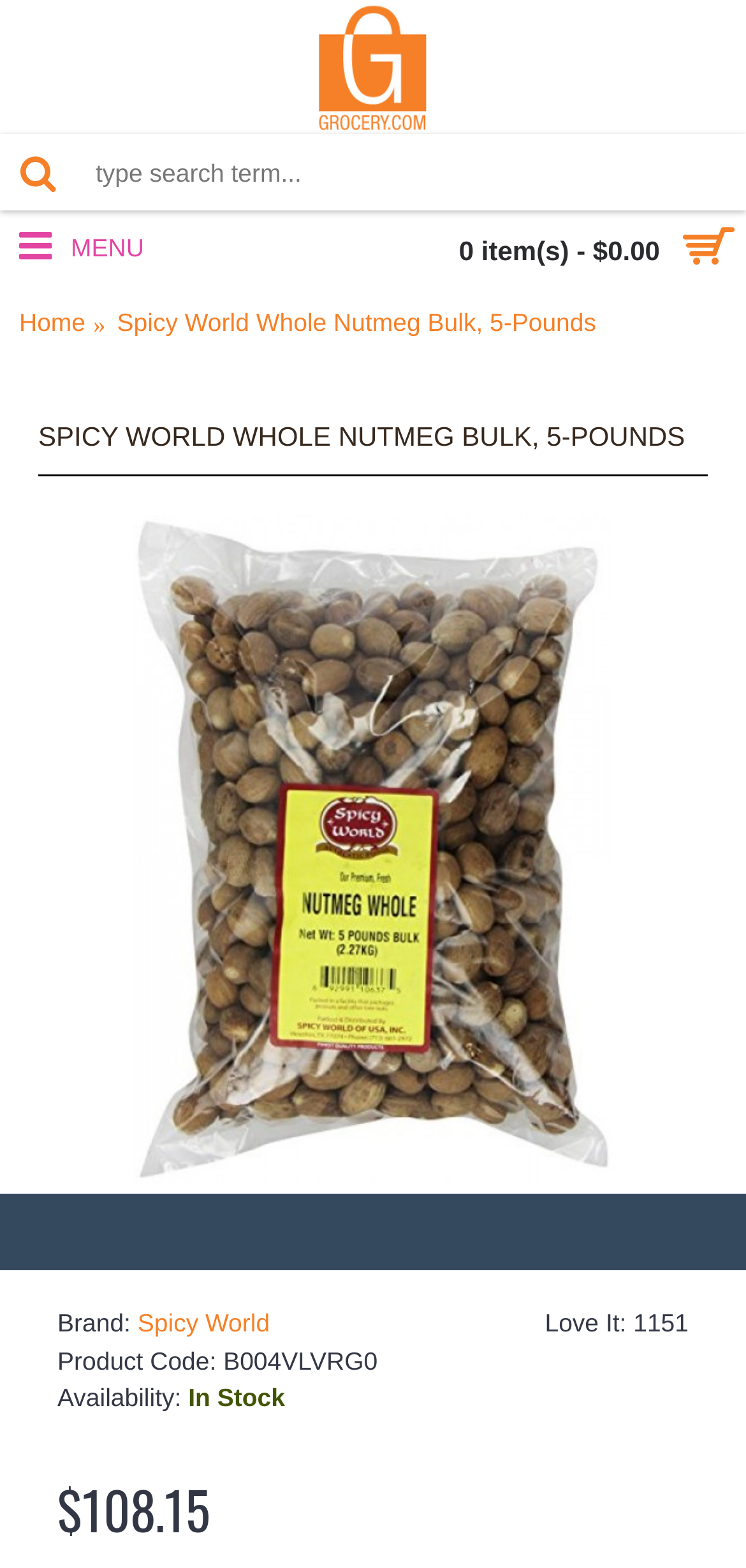Find the bounding box of the web element that fits this description: "alt="Grocery.com" title="Grocery.com"".

[0.0, 0.0, 1.0, 0.085]